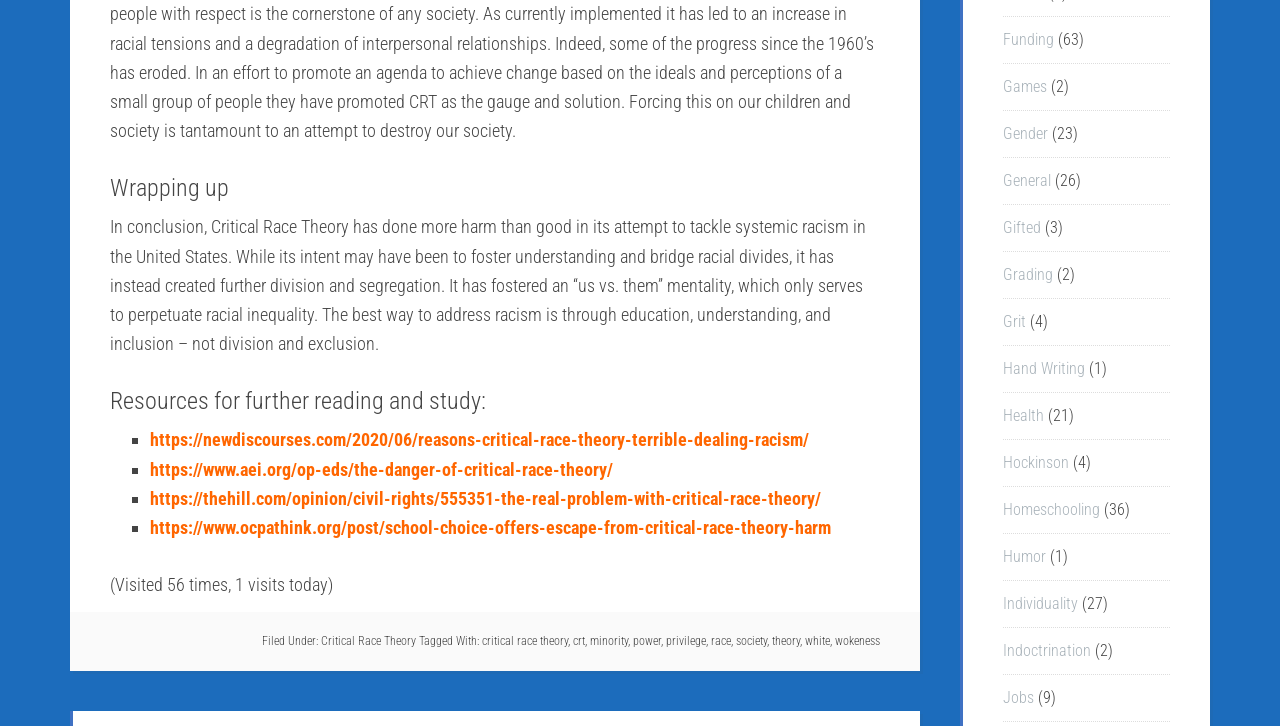Indicate the bounding box coordinates of the element that must be clicked to execute the instruction: "Read the article about wrapping up Critical Race Theory". The coordinates should be given as four float numbers between 0 and 1, i.e., [left, top, right, bottom].

[0.086, 0.239, 0.688, 0.279]